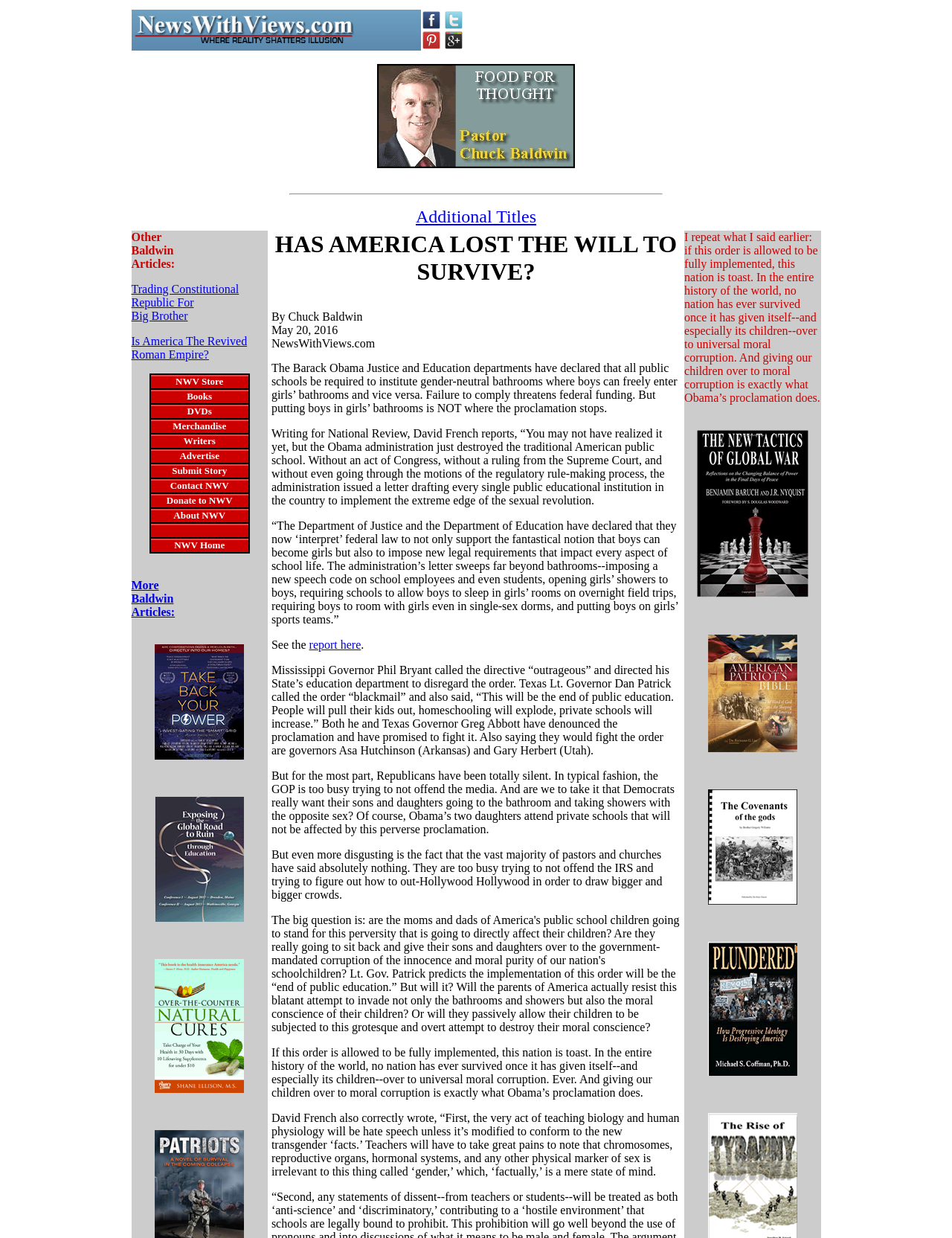Please identify the coordinates of the bounding box for the clickable region that will accomplish this instruction: "Read 'Has America Lost The Will To Survive?' article".

[0.285, 0.292, 0.711, 0.335]